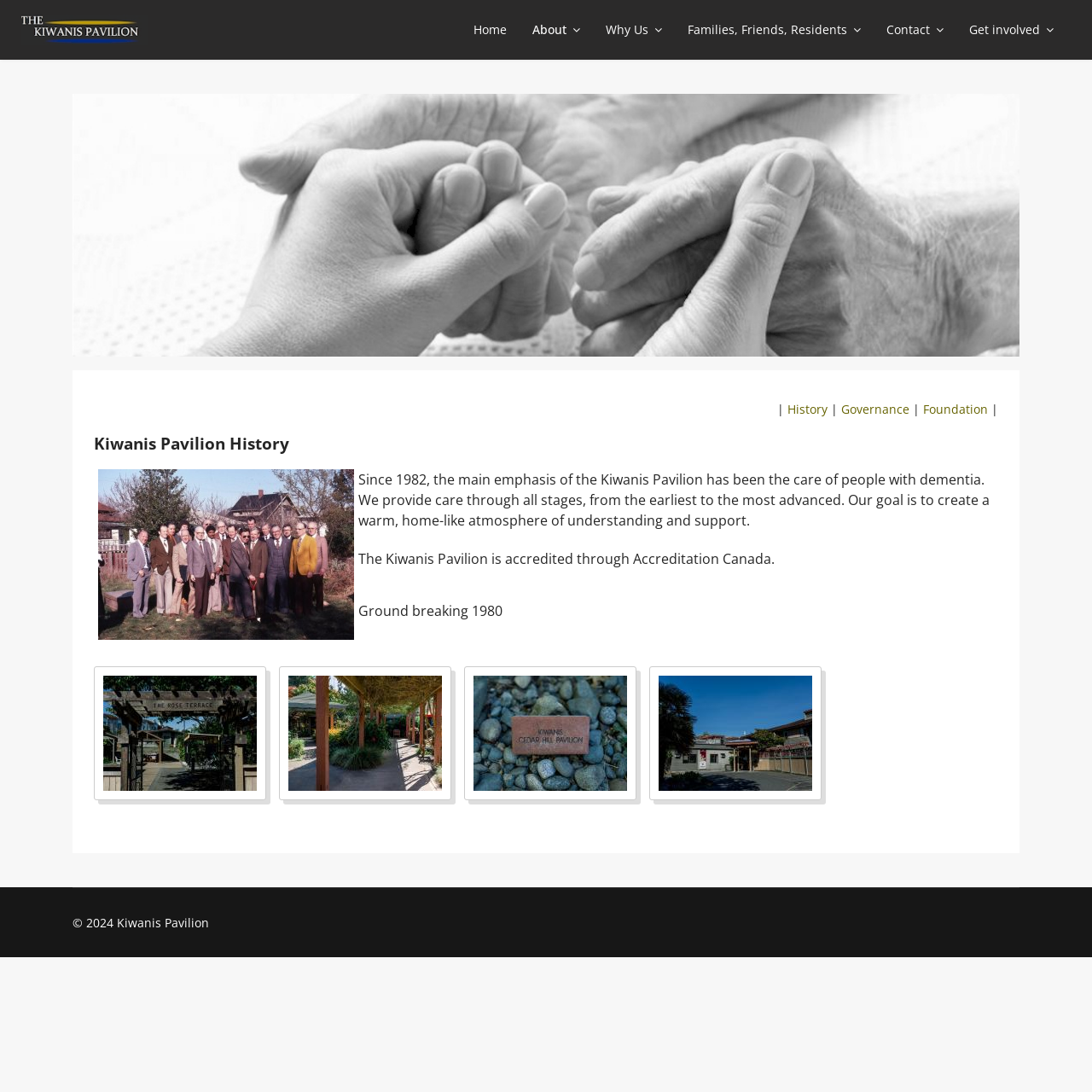Please find the bounding box coordinates of the section that needs to be clicked to achieve this instruction: "Go to the Home page".

[0.422, 0.0, 0.476, 0.055]